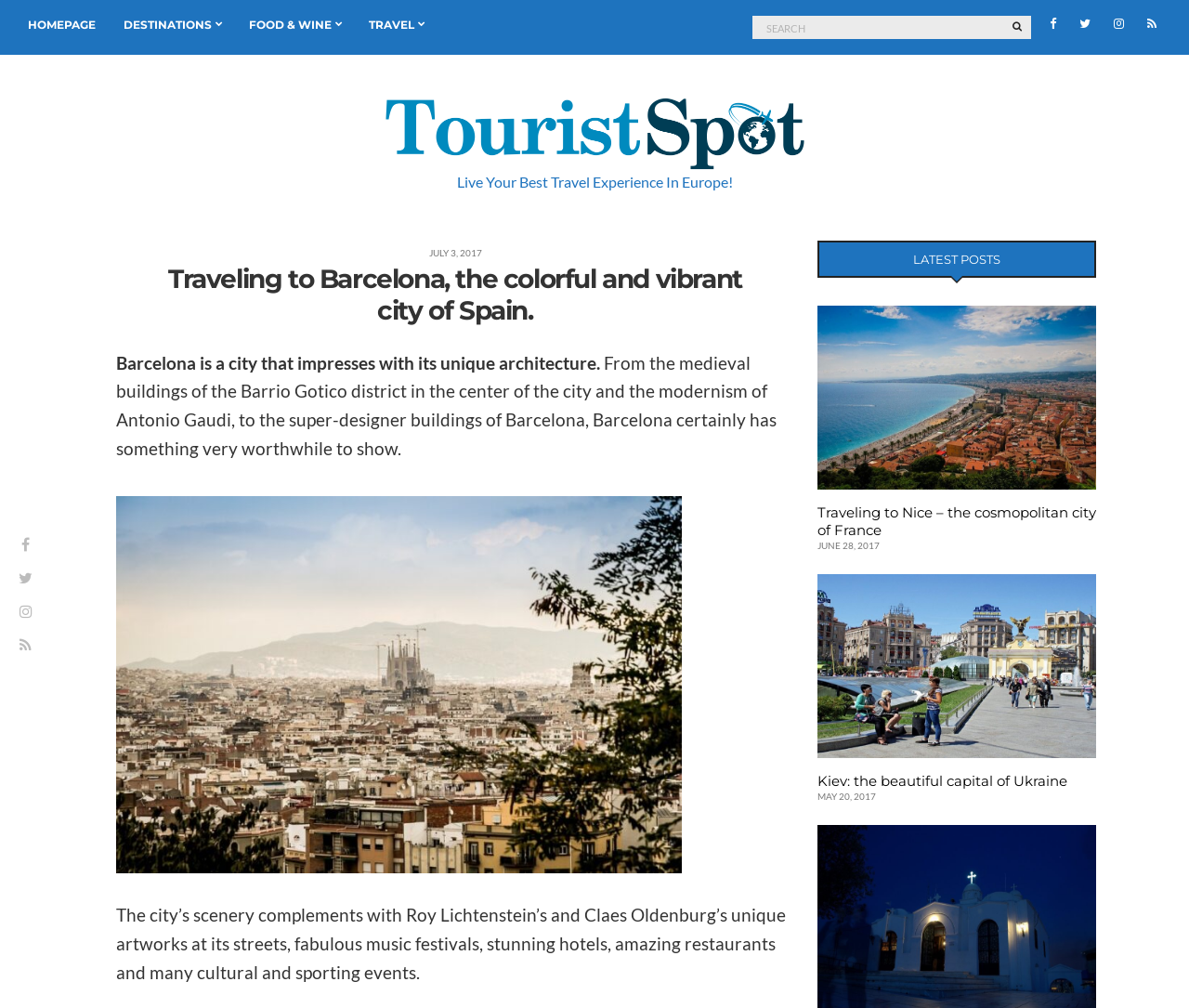Identify the bounding box coordinates of the clickable section necessary to follow the following instruction: "Explore destinations". The coordinates should be presented as four float numbers from 0 to 1, i.e., [left, top, right, bottom].

[0.104, 0.016, 0.186, 0.034]